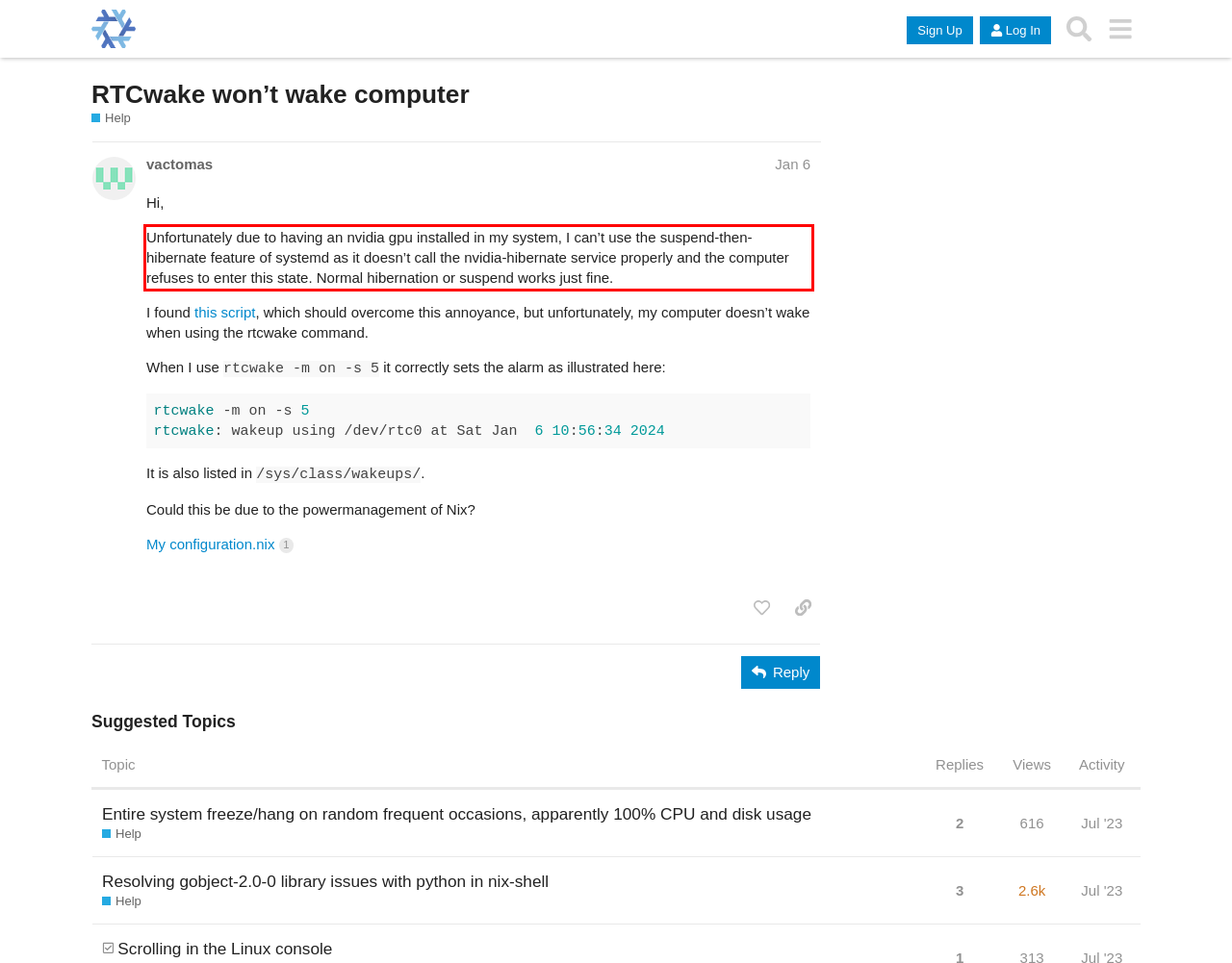You have a screenshot of a webpage with a red bounding box. Use OCR to generate the text contained within this red rectangle.

Unfortunately due to having an nvidia gpu installed in my system, I can’t use the suspend-then-hibernate feature of systemd as it doesn’t call the nvidia-hibernate service properly and the computer refuses to enter this state. Normal hibernation or suspend works just fine.